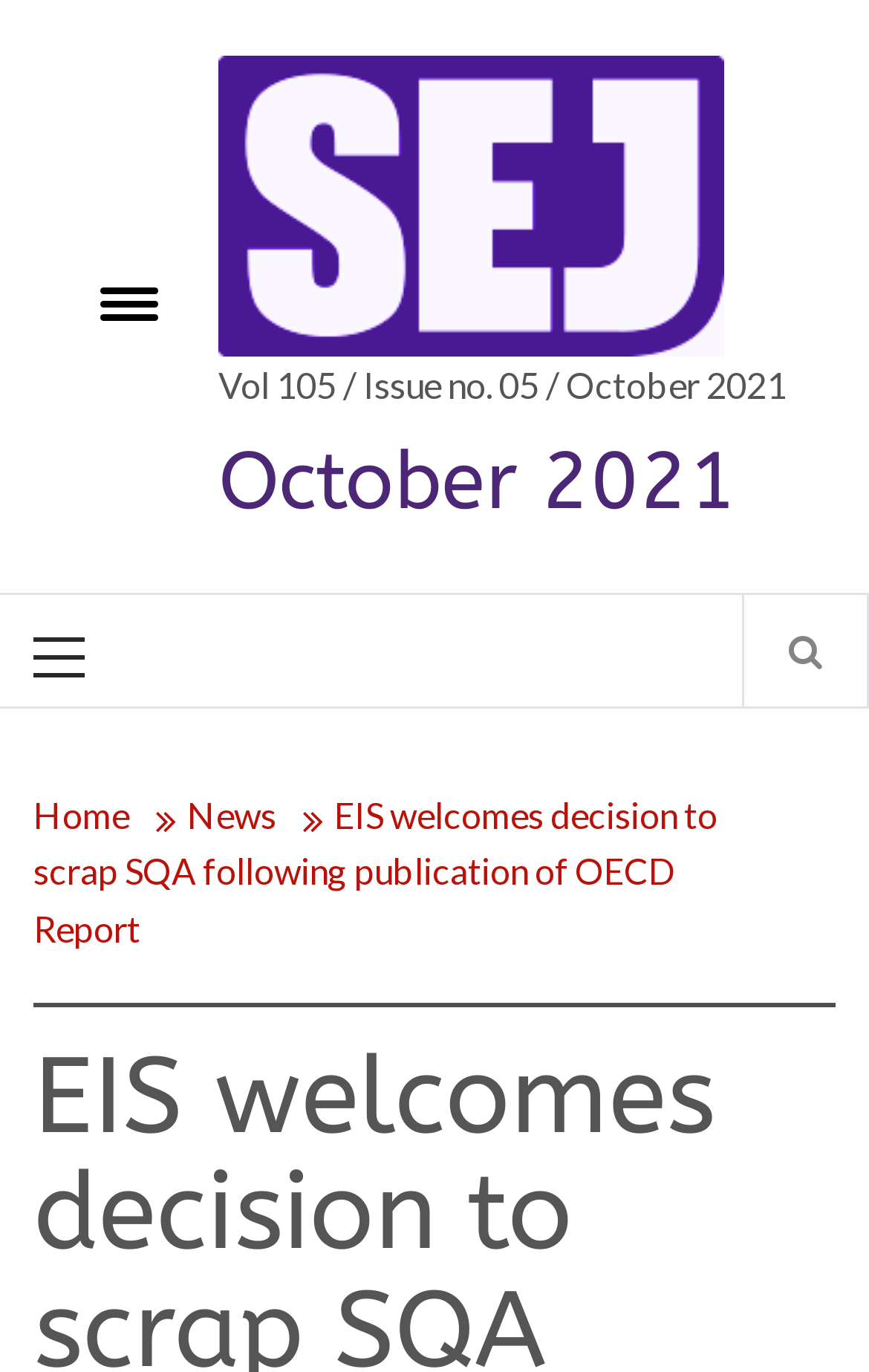Please locate and retrieve the main header text of the webpage.

EIS welcomes decision to scrap SQA following publication of OECD Report